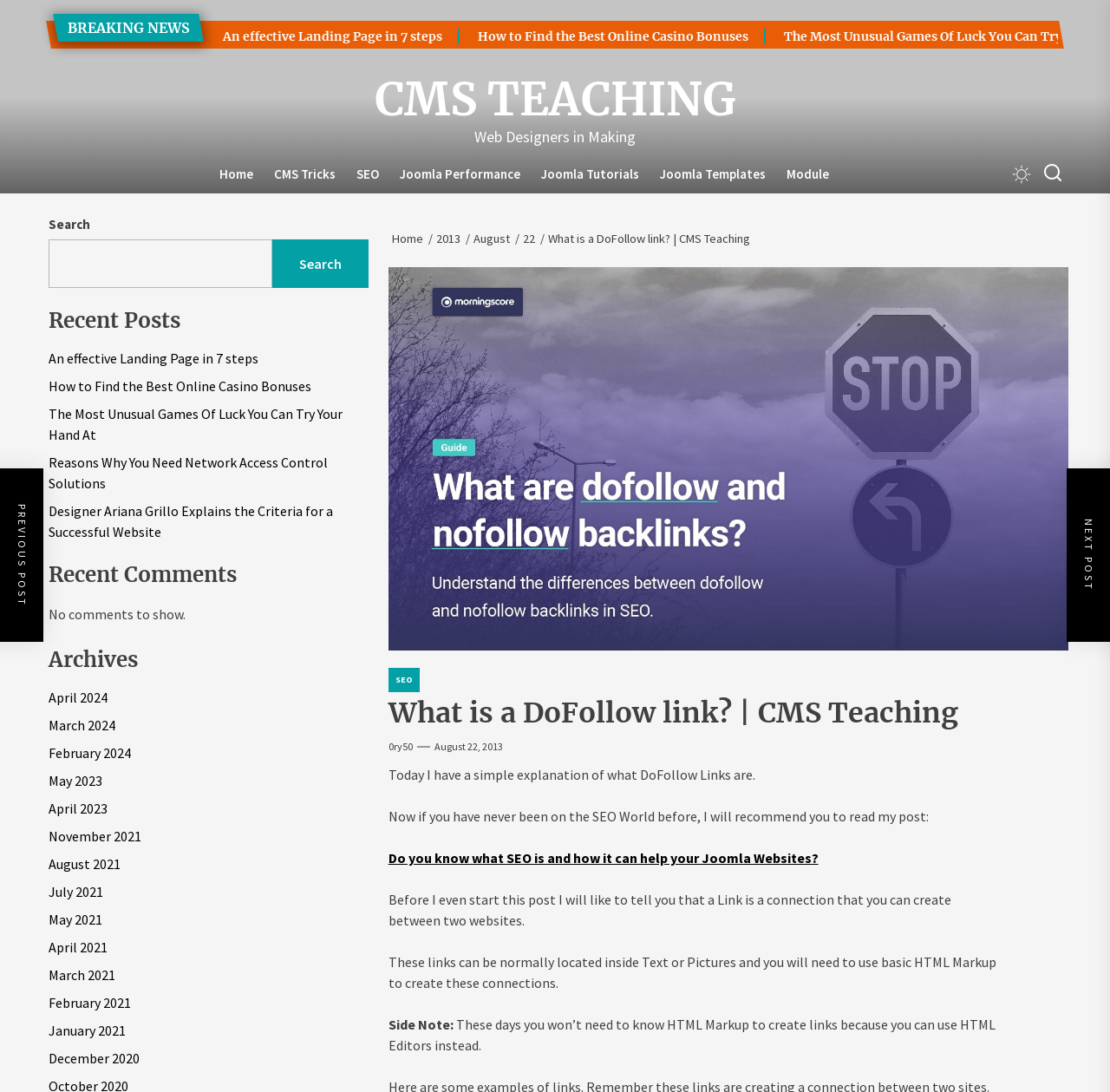Find and indicate the bounding box coordinates of the region you should select to follow the given instruction: "Click the 'About Us »' link".

None